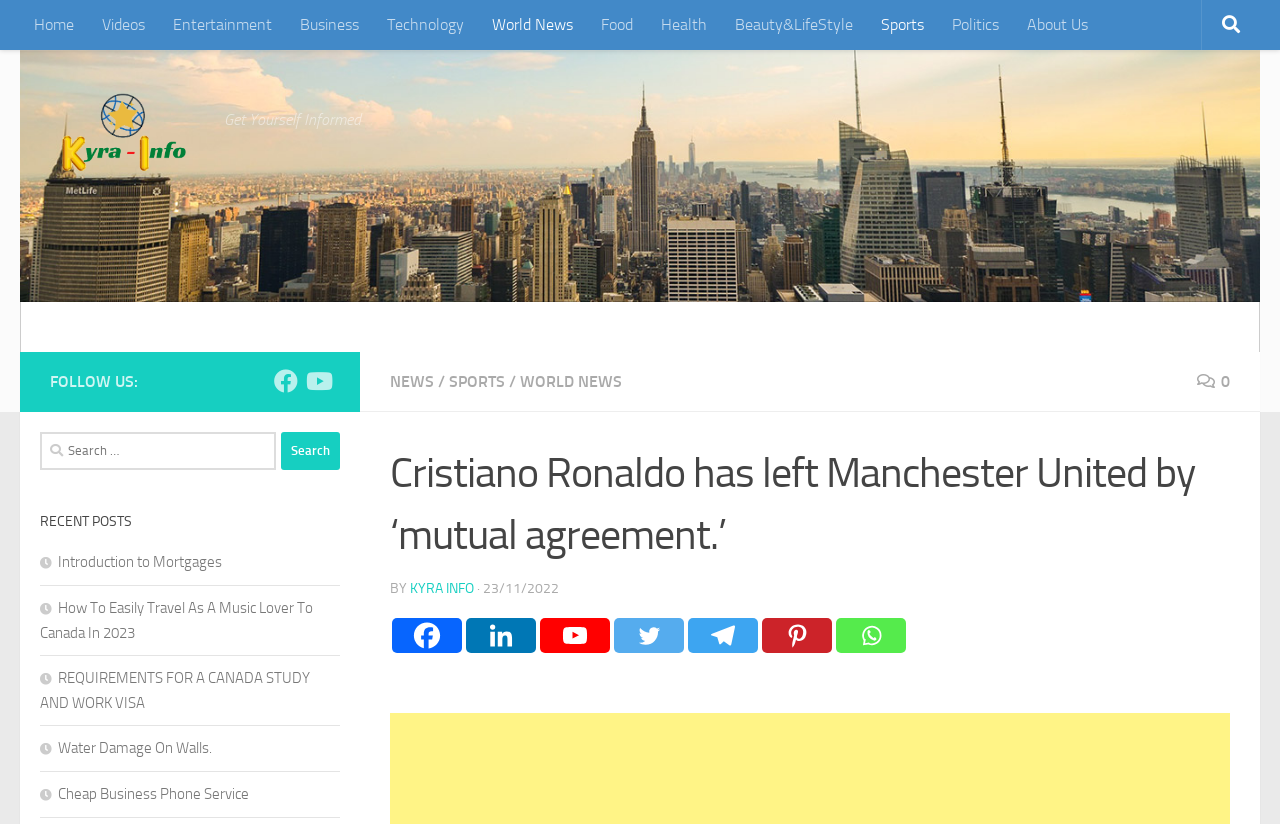Can you find the bounding box coordinates for the element that needs to be clicked to execute this instruction: "Follow us on Facebook"? The coordinates should be given as four float numbers between 0 and 1, i.e., [left, top, right, bottom].

[0.306, 0.75, 0.361, 0.793]